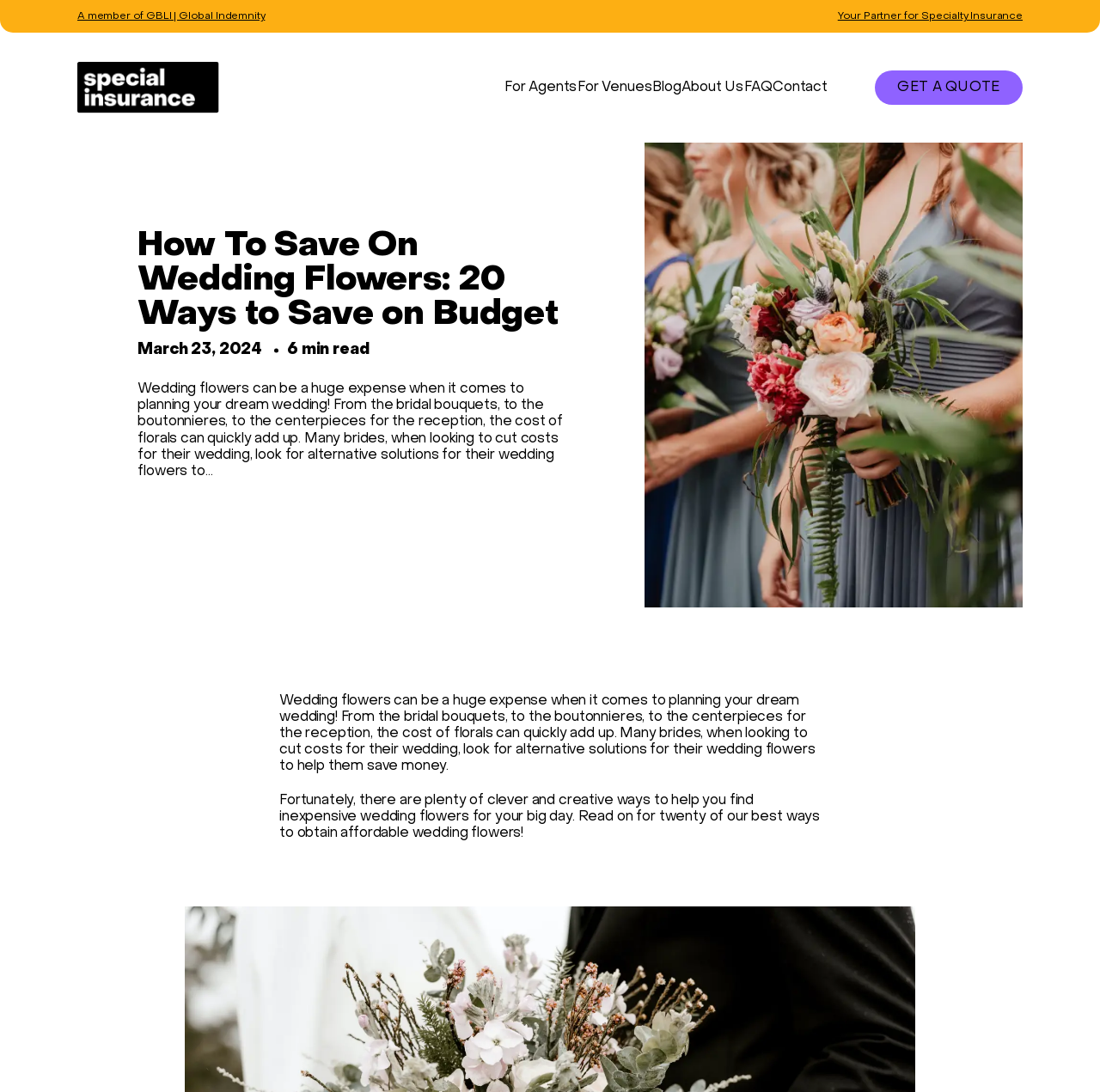What is the main topic of this webpage?
Please answer the question with as much detail as possible using the screenshot.

The main topic of this webpage is wedding flowers, which can be inferred from the heading 'How To Save On Wedding Flowers: 20 Ways to Save on Budget' and the content of the webpage that discusses ways to save money on wedding flowers.